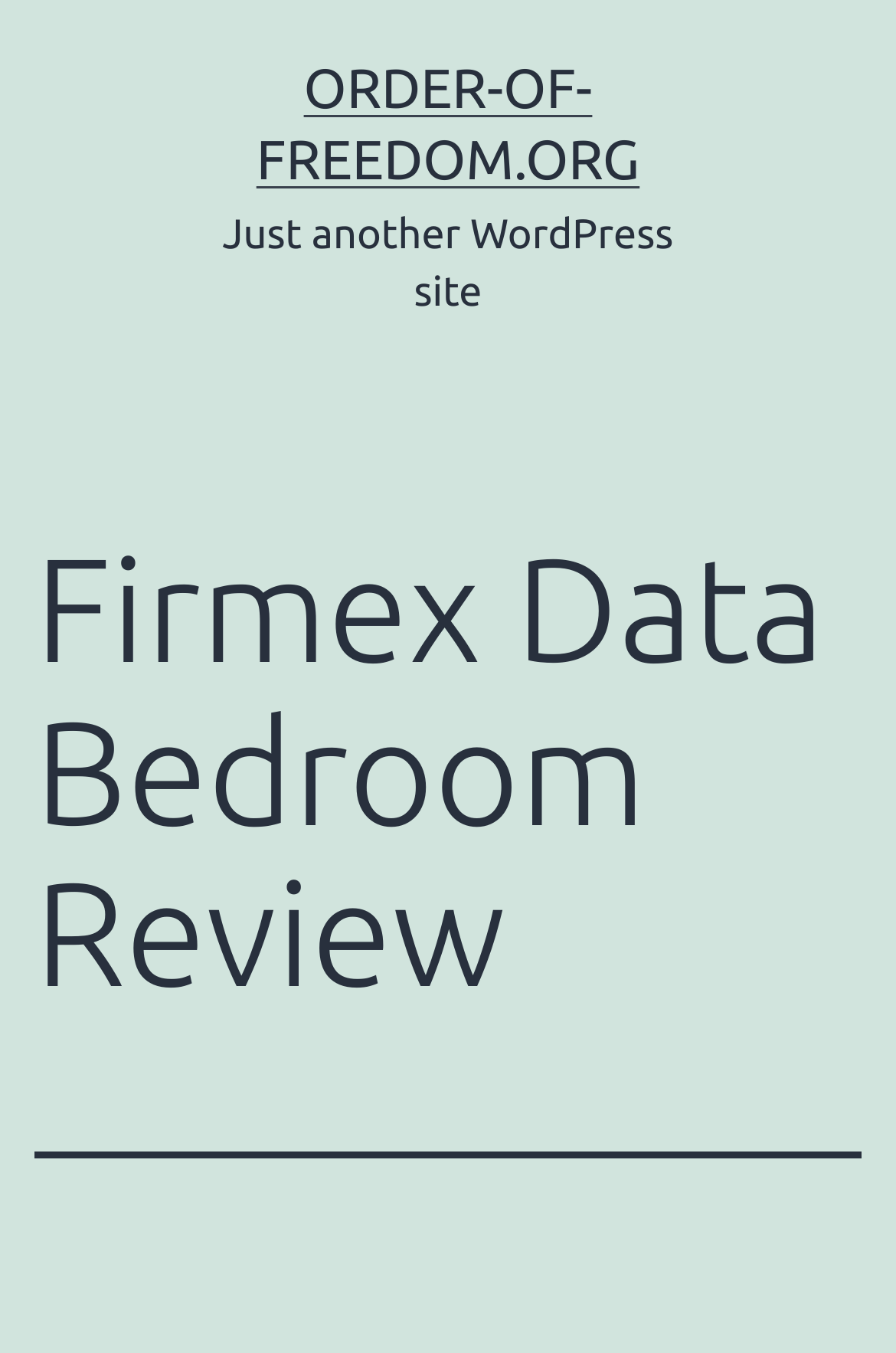From the screenshot, find the bounding box of the UI element matching this description: "order-of-freedom.org". Supply the bounding box coordinates in the form [left, top, right, bottom], each a float between 0 and 1.

[0.286, 0.042, 0.714, 0.14]